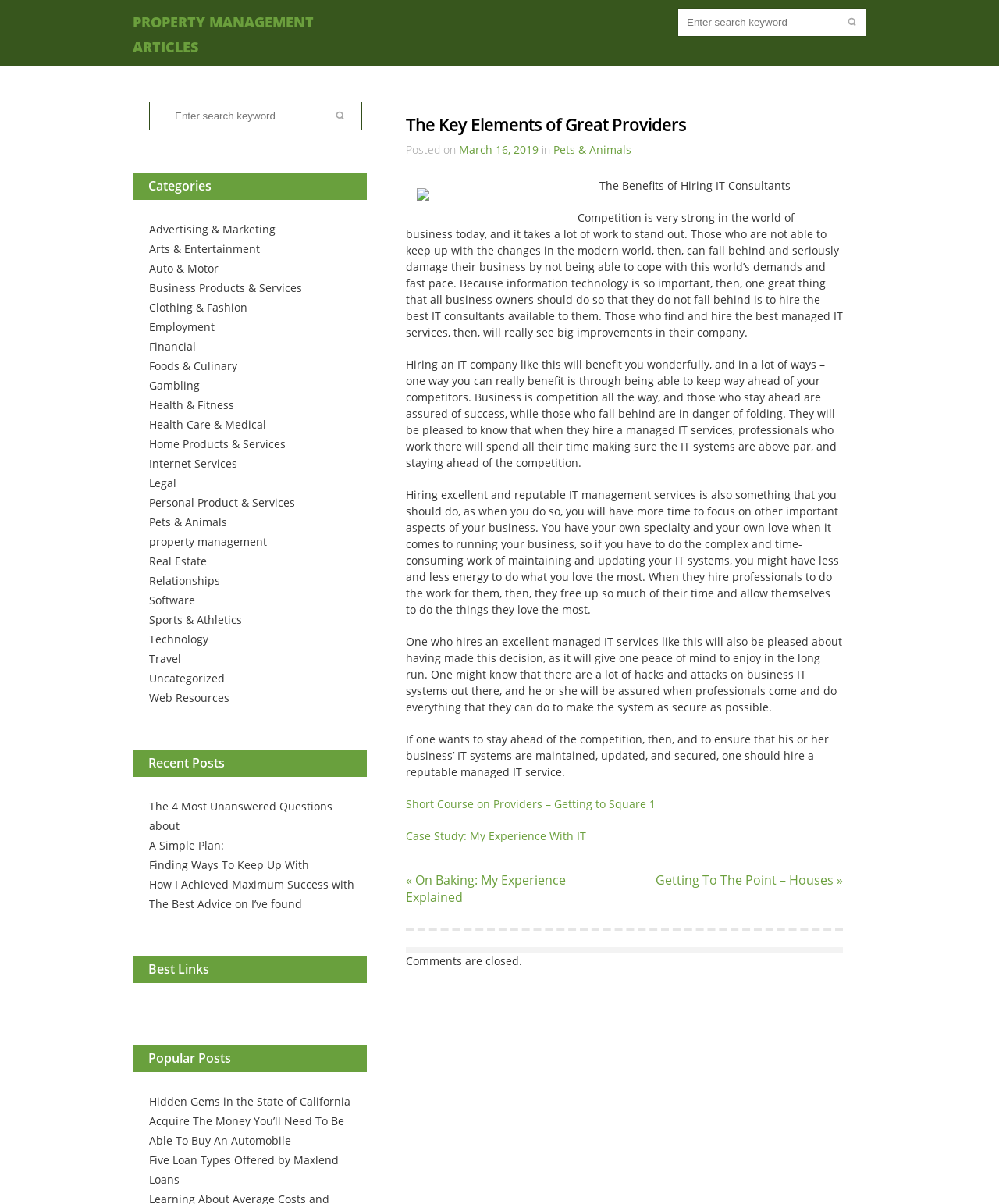Give a concise answer using only one word or phrase for this question:
What is the topic of the article?

The Benefits of Hiring IT Consultants